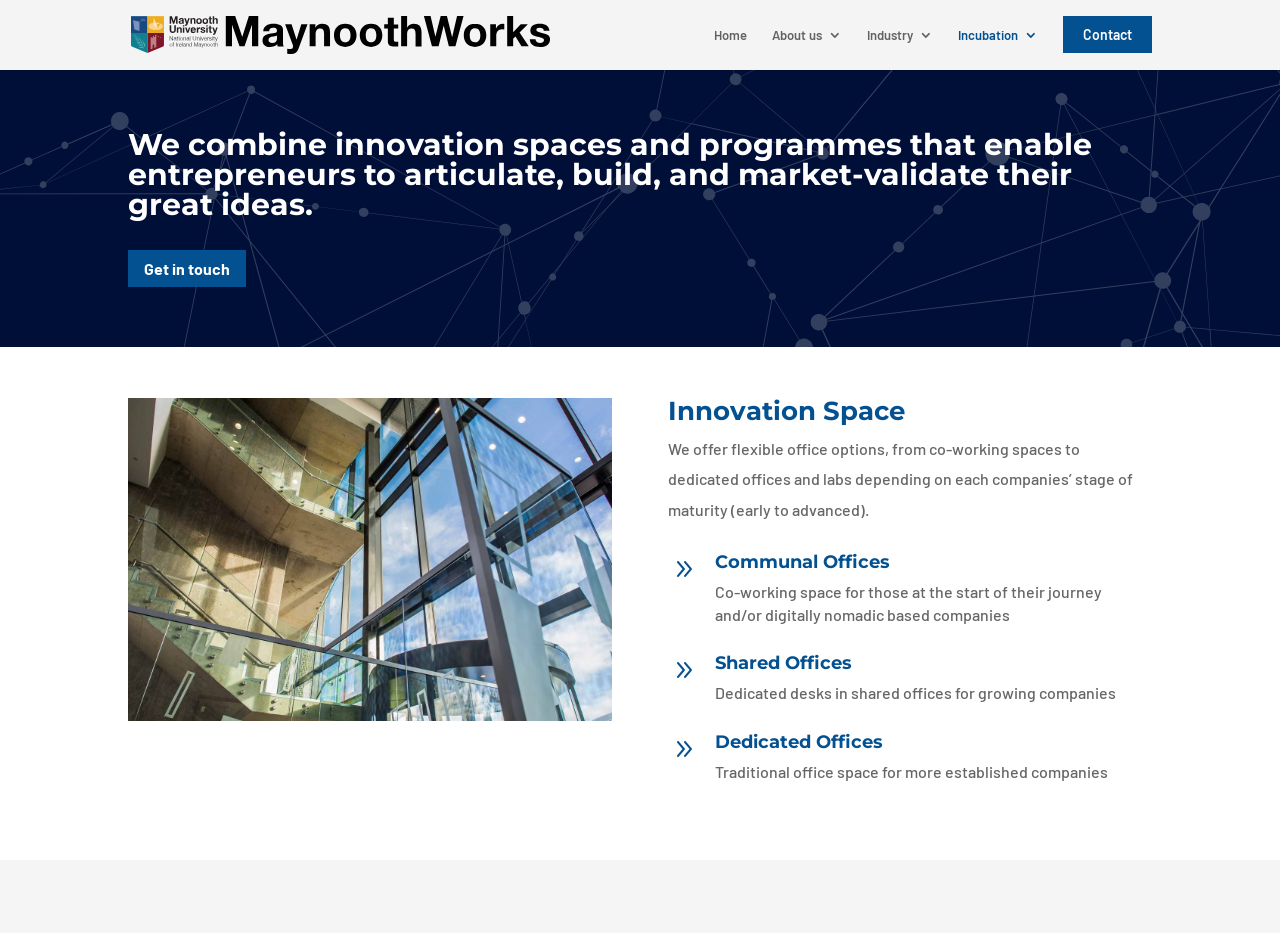Determine the heading of the webpage and extract its text content.

We combine innovation spaces and programmes that enable entrepreneurs to articulate, build, and market-validate their great ideas.